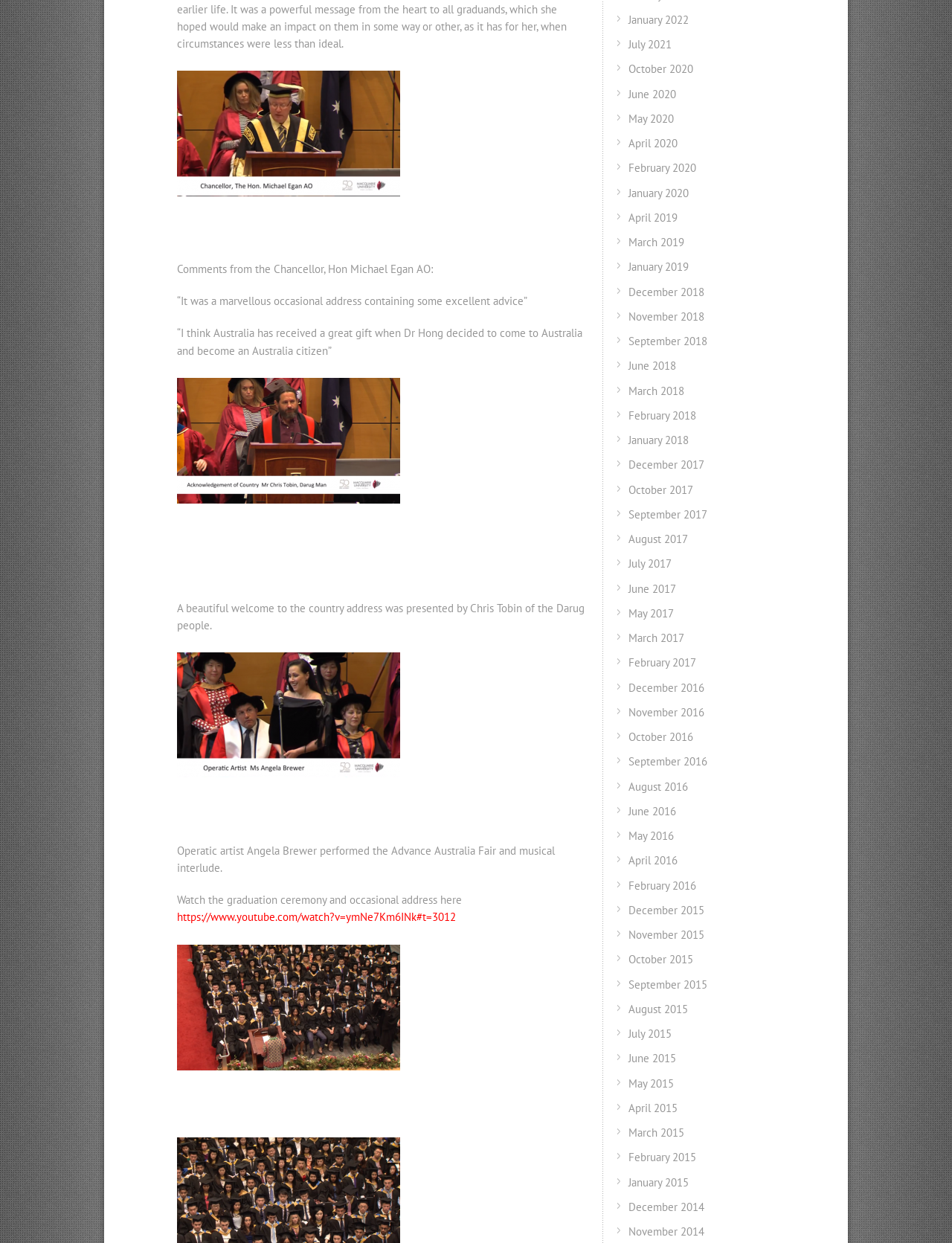Kindly determine the bounding box coordinates of the area that needs to be clicked to fulfill this instruction: "Click the Donate Now button".

None